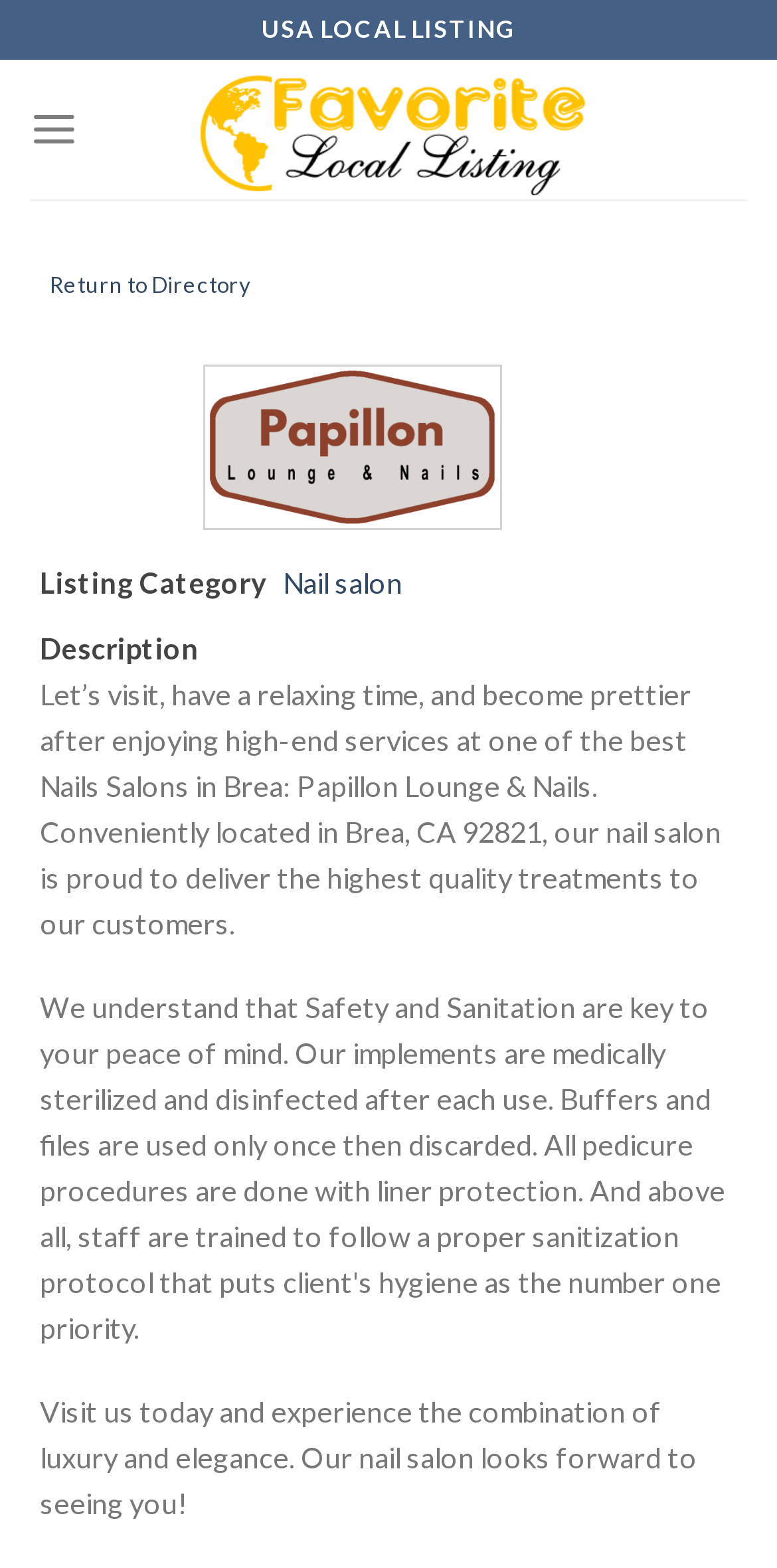Using the details in the image, give a detailed response to the question below:
What is the business inviting customers to do?

I found what the business is inviting customers to do by reading the last sentence of the description, which says 'Visit us today and experience the combination of luxury and elegance'.